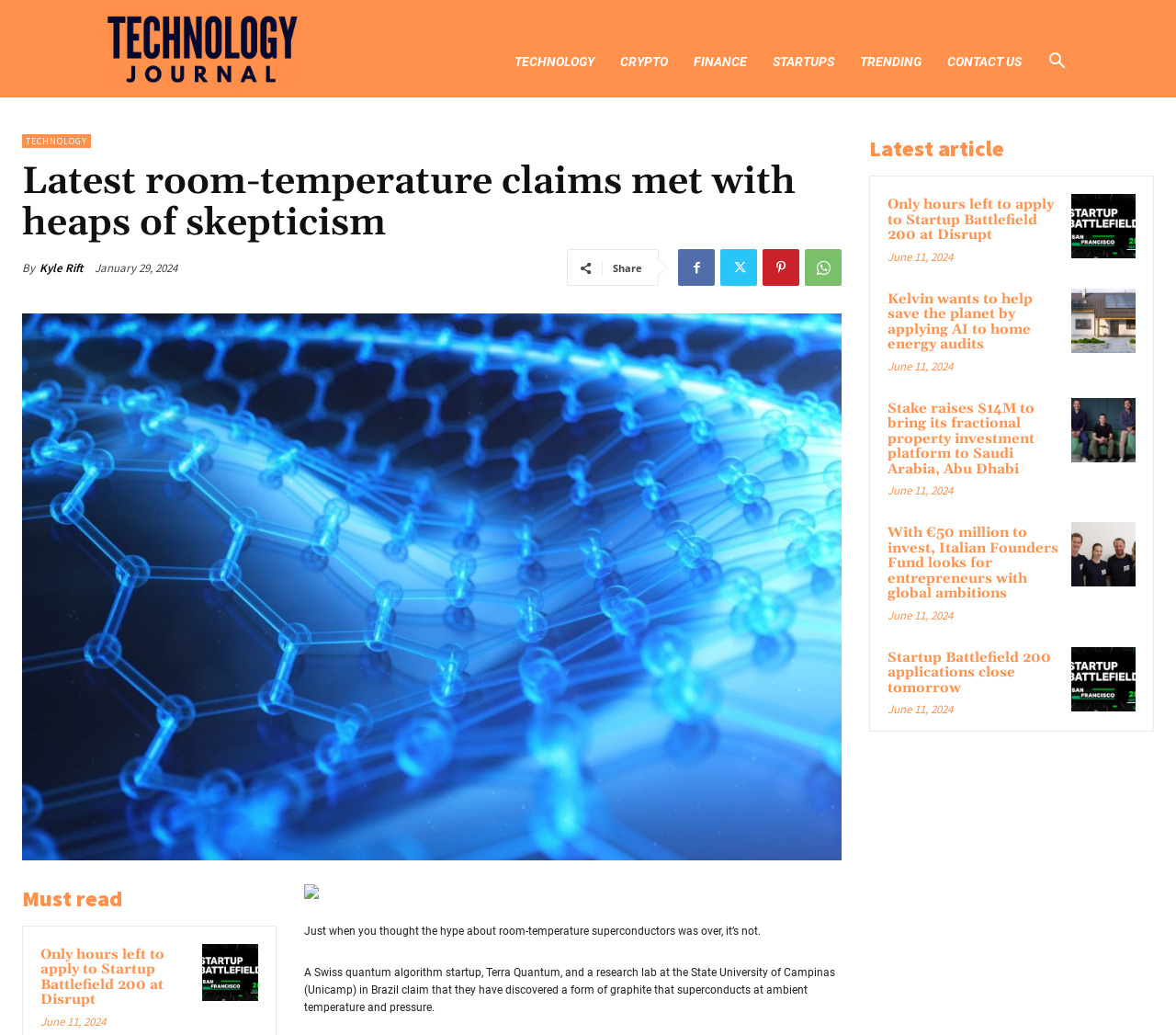How many social media links are located below the article 'Latest room-temperature claims met with heaps of skepticism'?
Answer the question using a single word or phrase, according to the image.

4